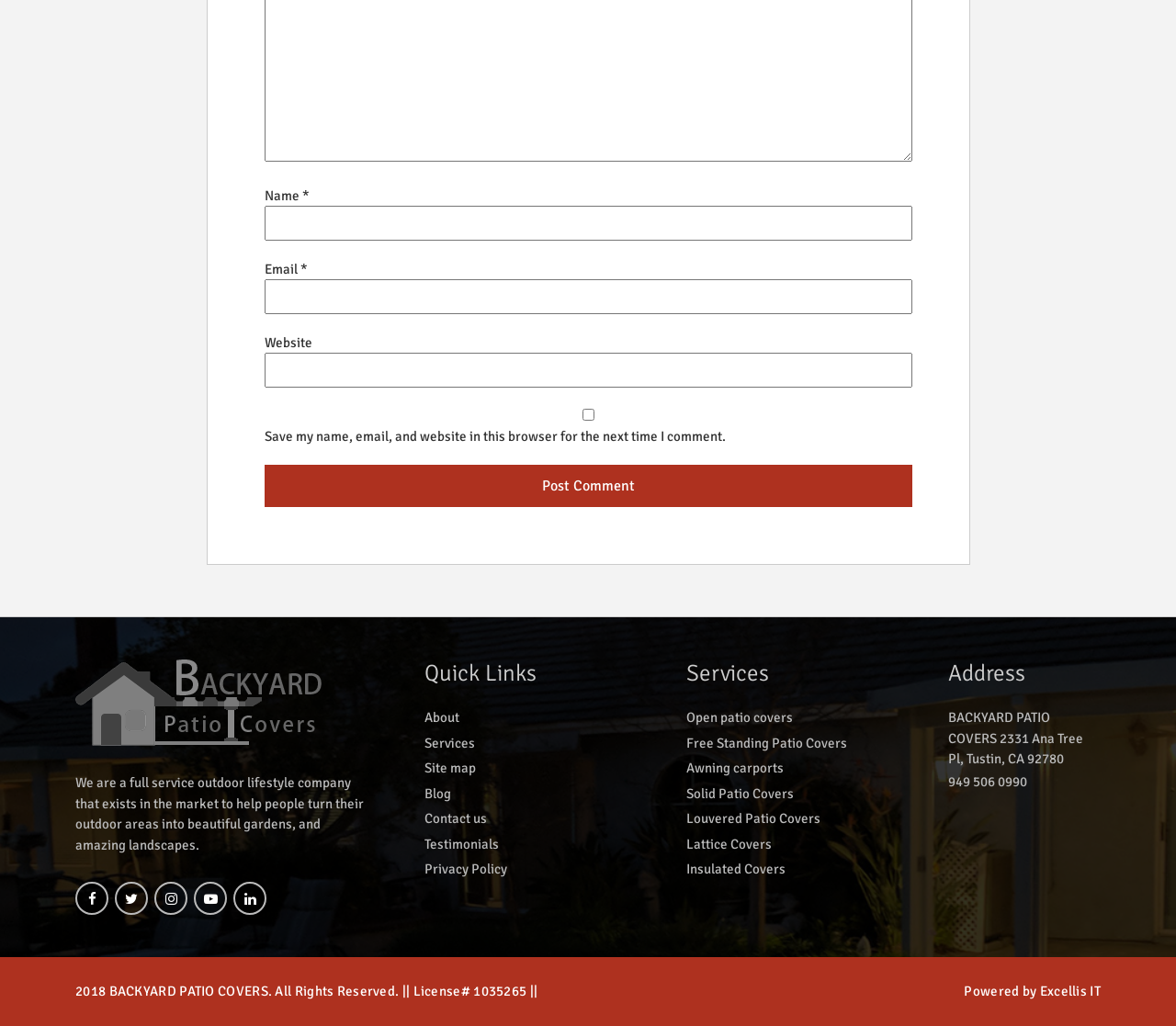Please identify the bounding box coordinates of the element's region that needs to be clicked to fulfill the following instruction: "Call 949 506 0990". The bounding box coordinates should consist of four float numbers between 0 and 1, i.e., [left, top, right, bottom].

[0.806, 0.752, 0.936, 0.772]